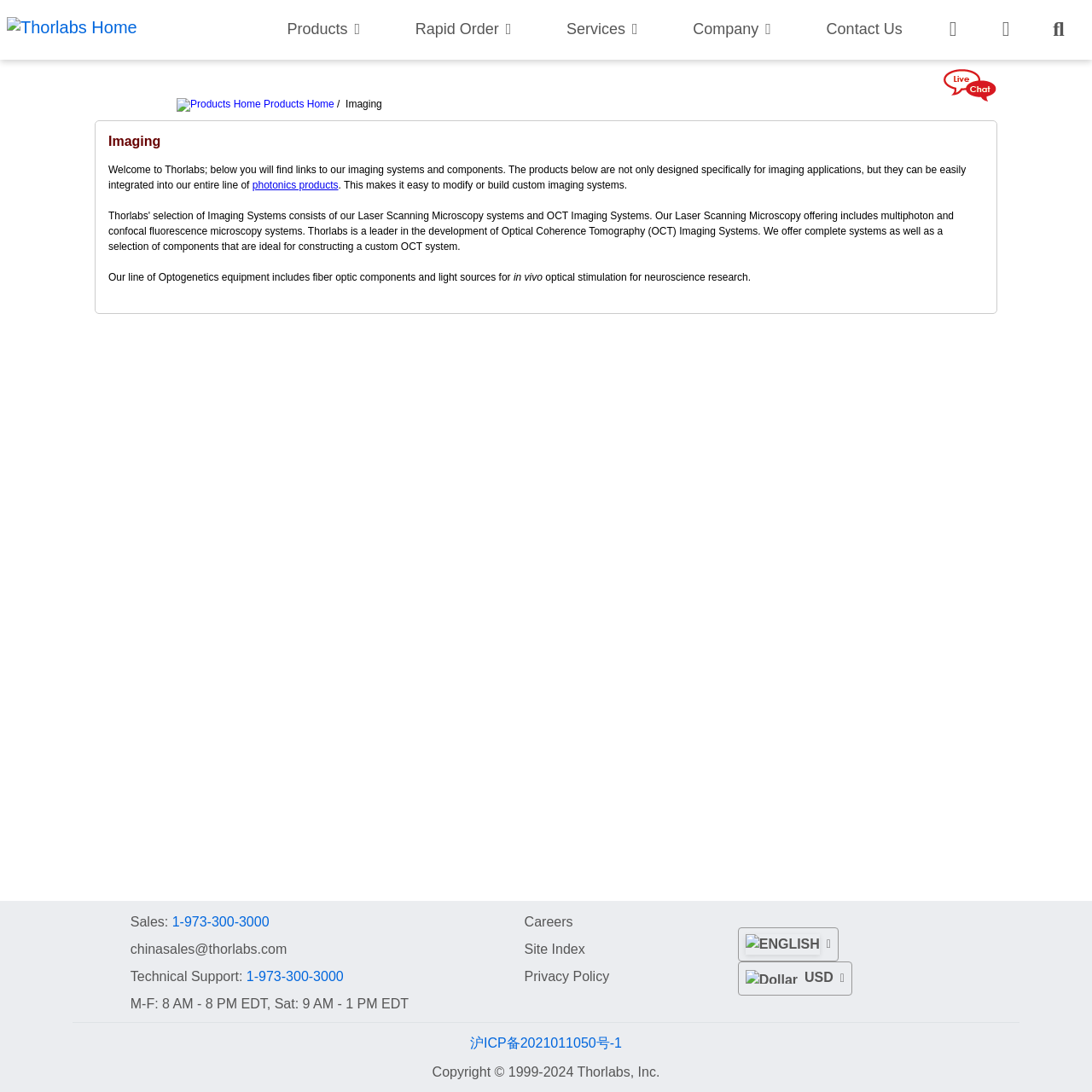Determine the bounding box coordinates of the clickable area required to perform the following instruction: "Search Thorlabs". The coordinates should be represented as four float numbers between 0 and 1: [left, top, right, bottom].

[0.945, 0.006, 0.994, 0.048]